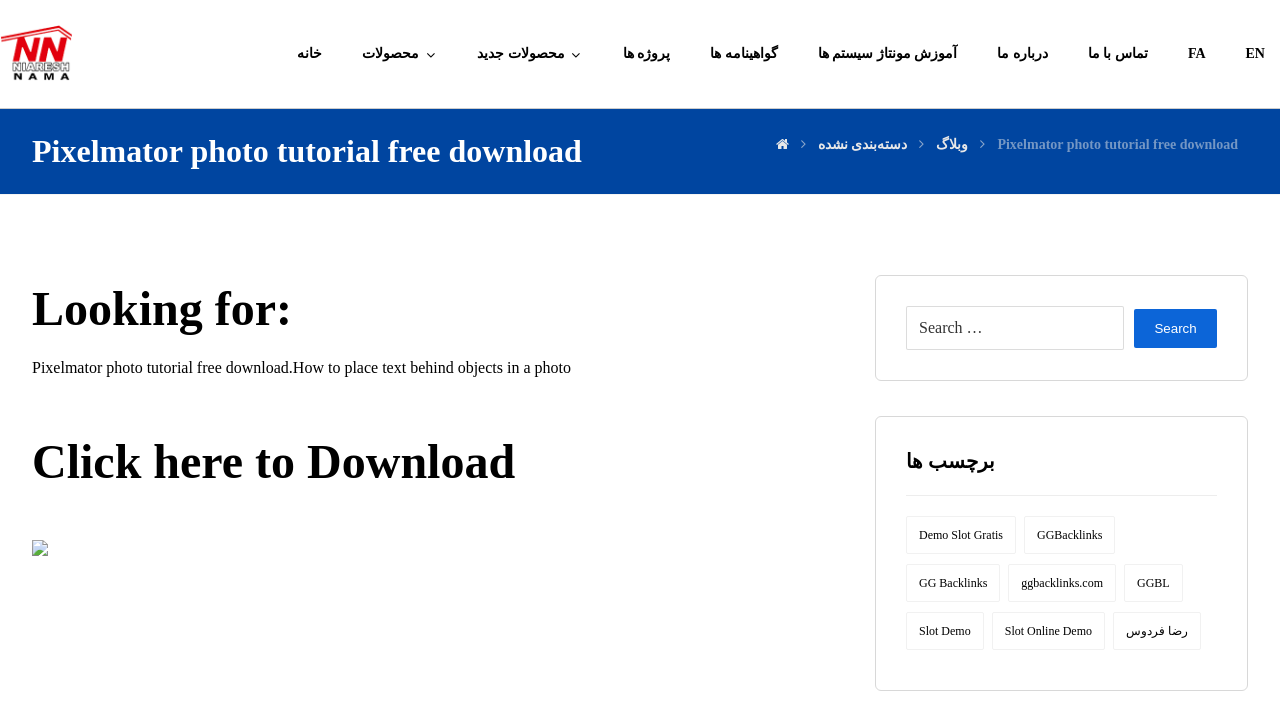Identify the bounding box coordinates for the region to click in order to carry out this instruction: "view ceremonies". Provide the coordinates using four float numbers between 0 and 1, formatted as [left, top, right, bottom].

None